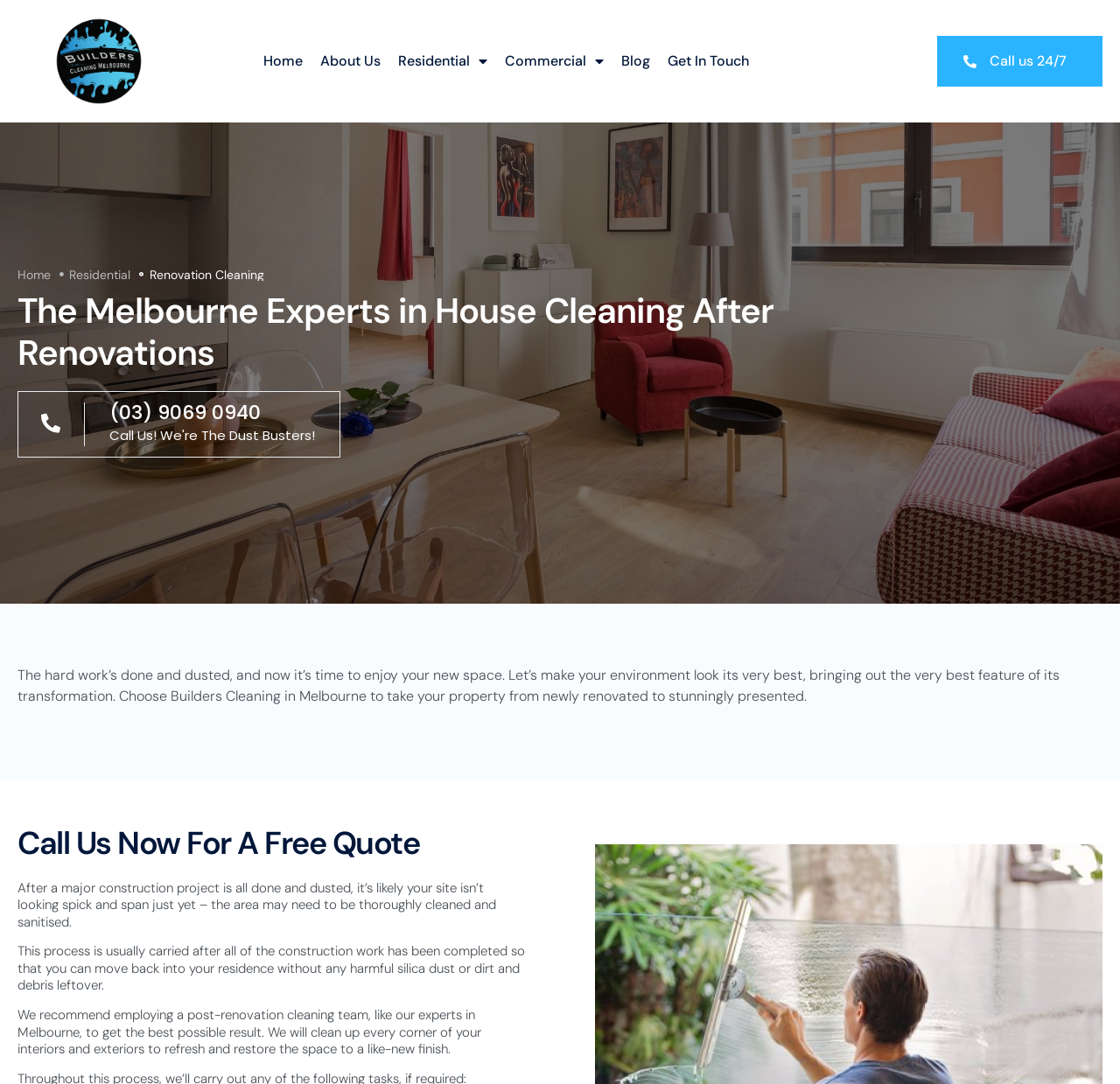Give an extensive and precise description of the webpage.

The webpage is about a professional renovation cleaning service in Melbourne, offering post-construction cleaning for a sparkling finish. 

At the top left of the page, there is a navigation menu with links to "Home", "About Us", "Residential", "Commercial", "Blog", and "Get In Touch". The "Residential" and "Commercial" links have dropdown menus. 

To the right of the navigation menu, there is a call-to-action link "Call us 24/7" with a phone number. Below this, there is a secondary navigation menu with links to "Home" and "Residential". 

The main content of the page starts with a heading "The Melbourne Experts in House Cleaning After Renovations". Below this, there is a call-to-action link to call the company, followed by a brief introduction to the service, explaining the importance of post-renovation cleaning. 

The page then continues with a section headed "Call Us Now For A Free Quote", followed by three paragraphs of text describing the need for thorough cleaning and sanitizing after a construction project, and the benefits of hiring a professional post-renovation cleaning team.